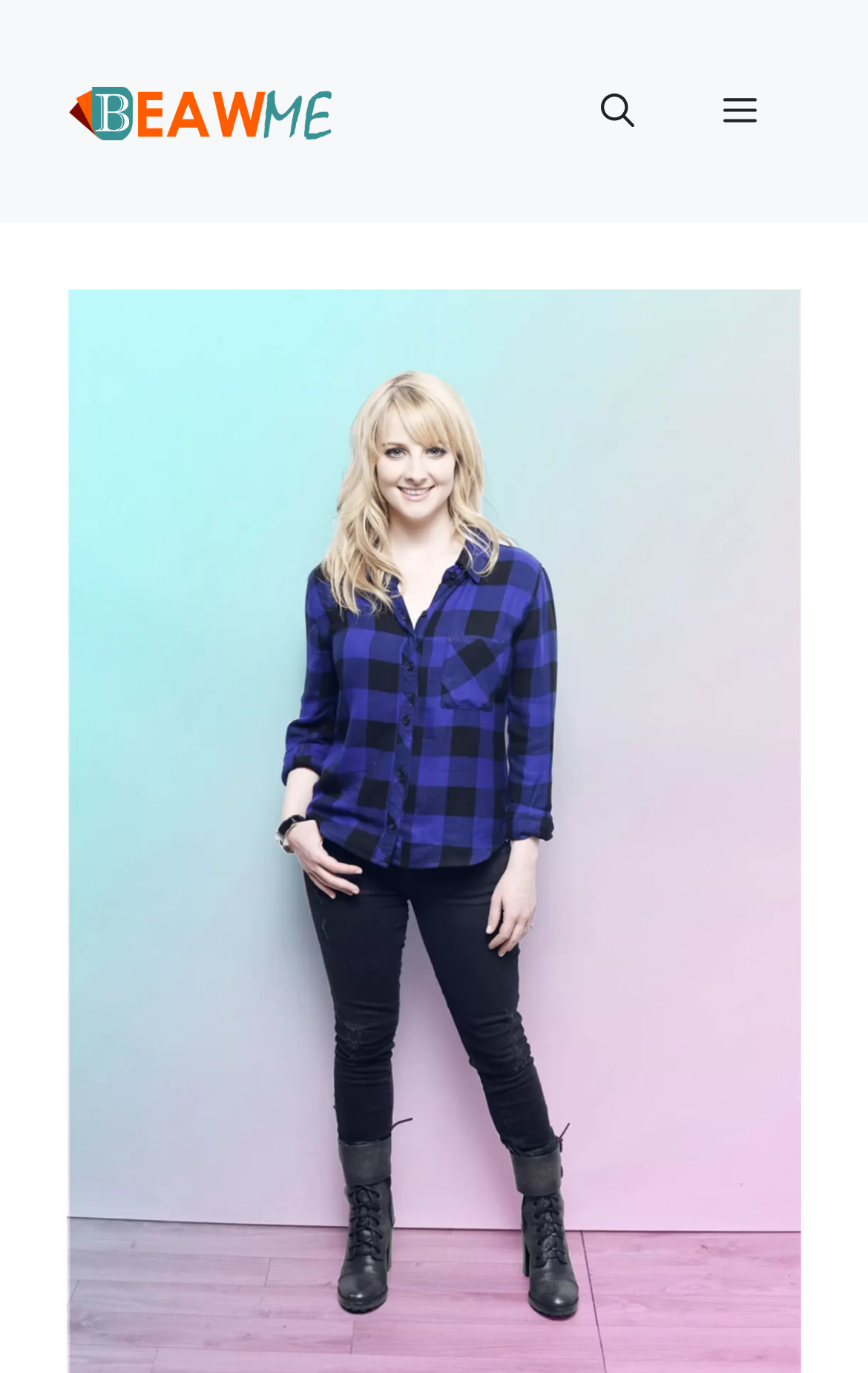Locate the bounding box coordinates of the UI element described by: "Menu". The bounding box coordinates should consist of four float numbers between 0 and 1, i.e., [left, top, right, bottom].

[0.782, 0.032, 0.923, 0.13]